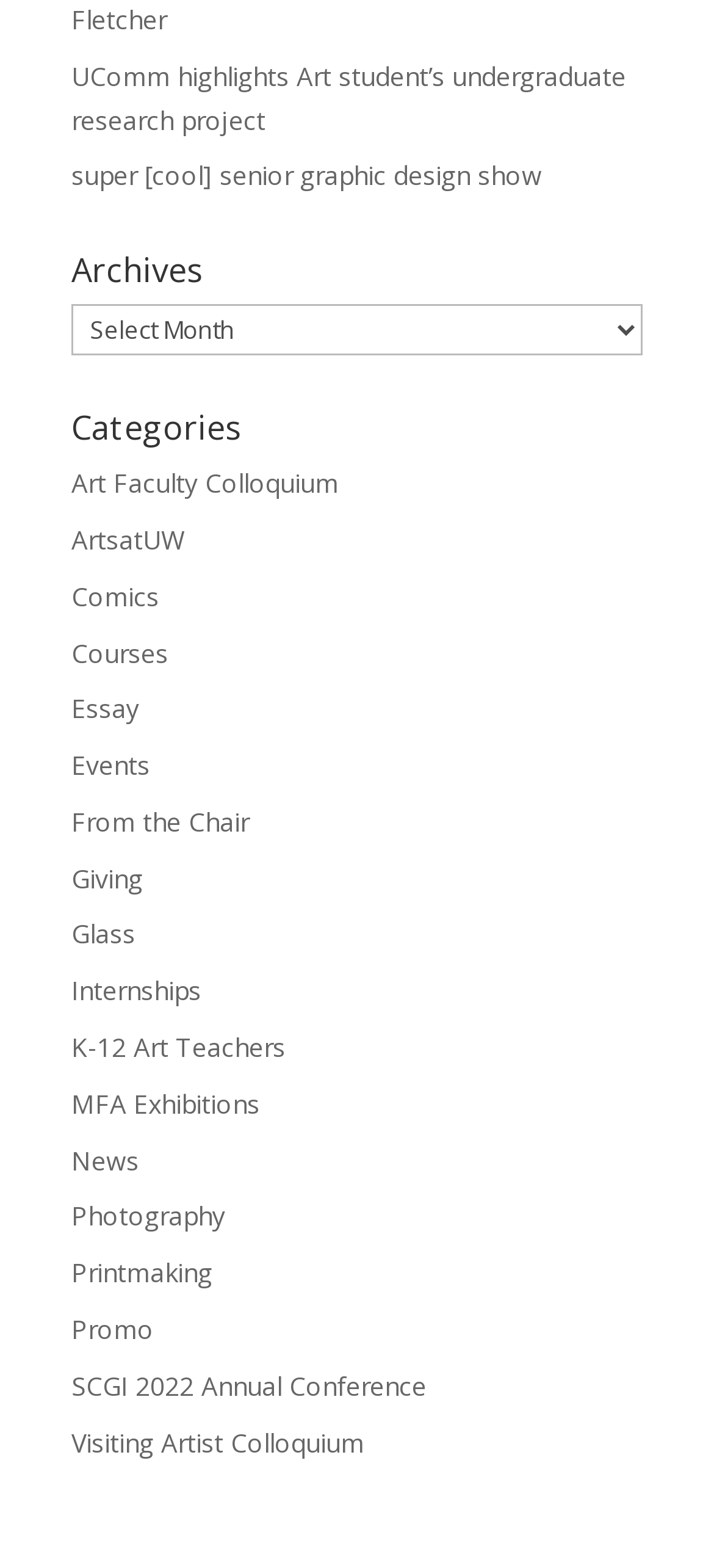What is the topic of the first link on the webpage?
Carefully examine the image and provide a detailed answer to the question.

The first link on the webpage has the text 'UComm highlights Art student’s undergraduate research project', which suggests that the link leads to an article or page about a student's research project in the art department.